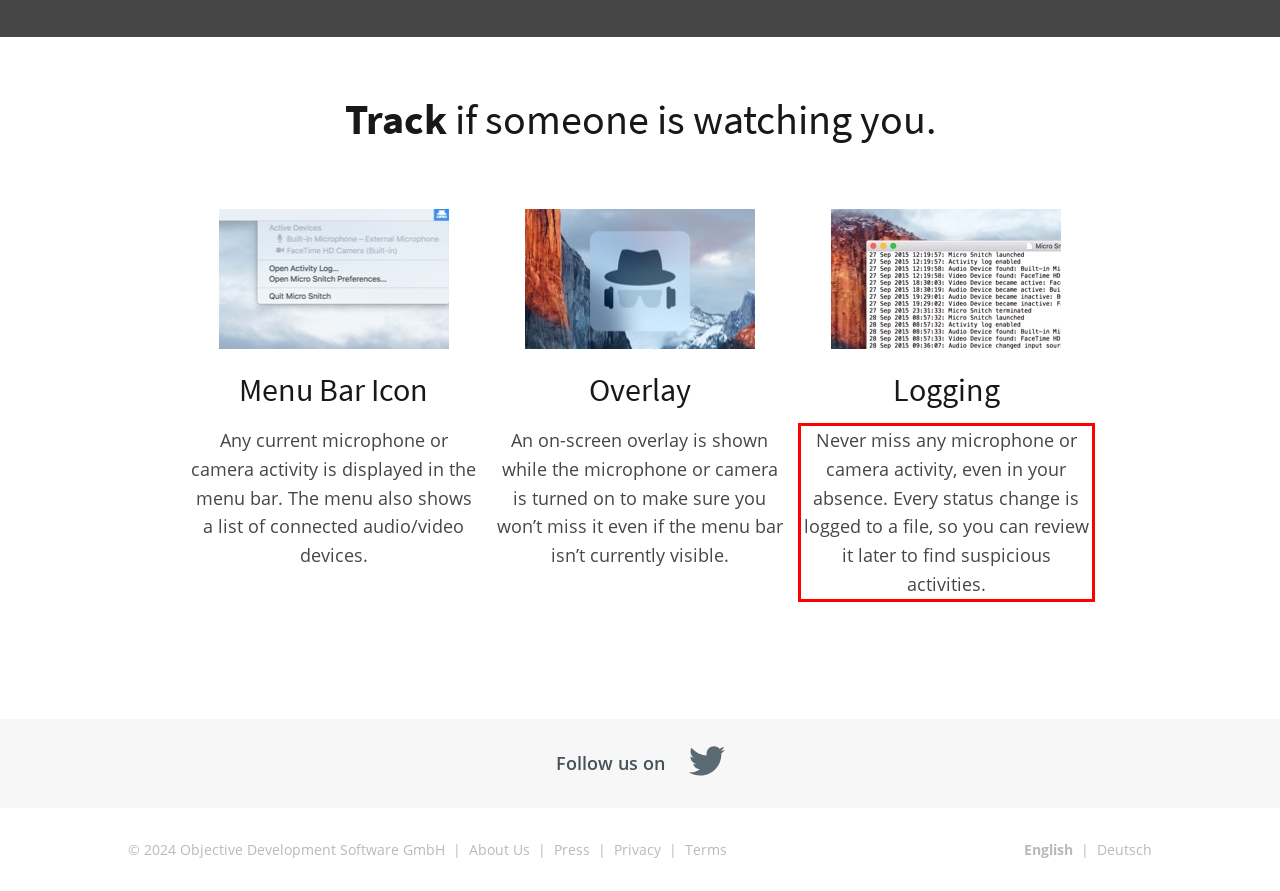Examine the screenshot of the webpage, locate the red bounding box, and generate the text contained within it.

Never miss any microphone or camera activity, even in your absence. Every status change is logged to a file, so you can review it later to find suspicious activities.